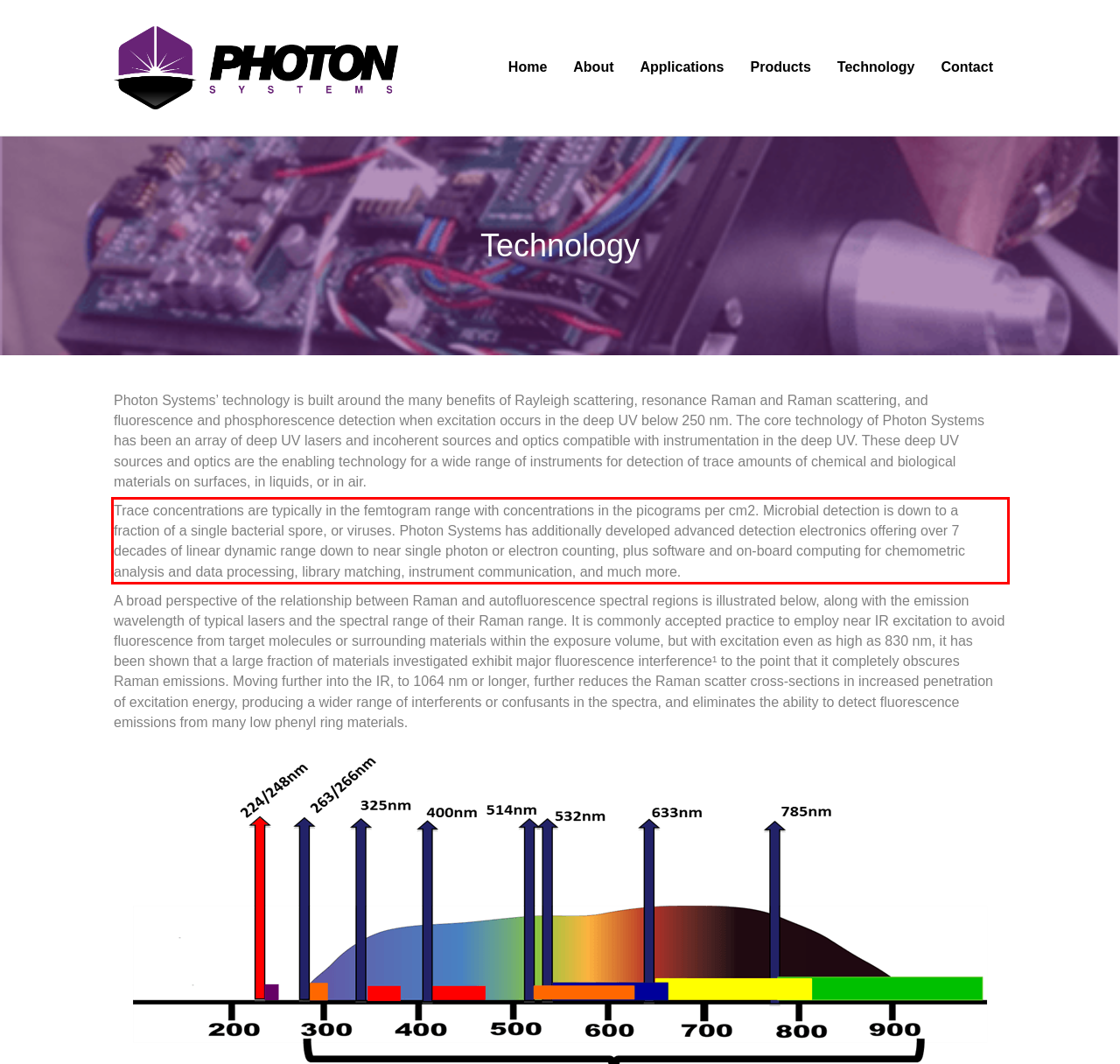Examine the screenshot of the webpage, locate the red bounding box, and generate the text contained within it.

Trace concentrations are typically in the femtogram range with concentrations in the picograms per cm2. Microbial detection is down to a fraction of a single bacterial spore, or viruses. Photon Systems has additionally developed advanced detection electronics offering over 7 decades of linear dynamic range down to near single photon or electron counting, plus software and on-board computing for chemometric analysis and data processing, library matching, instrument communication, and much more.